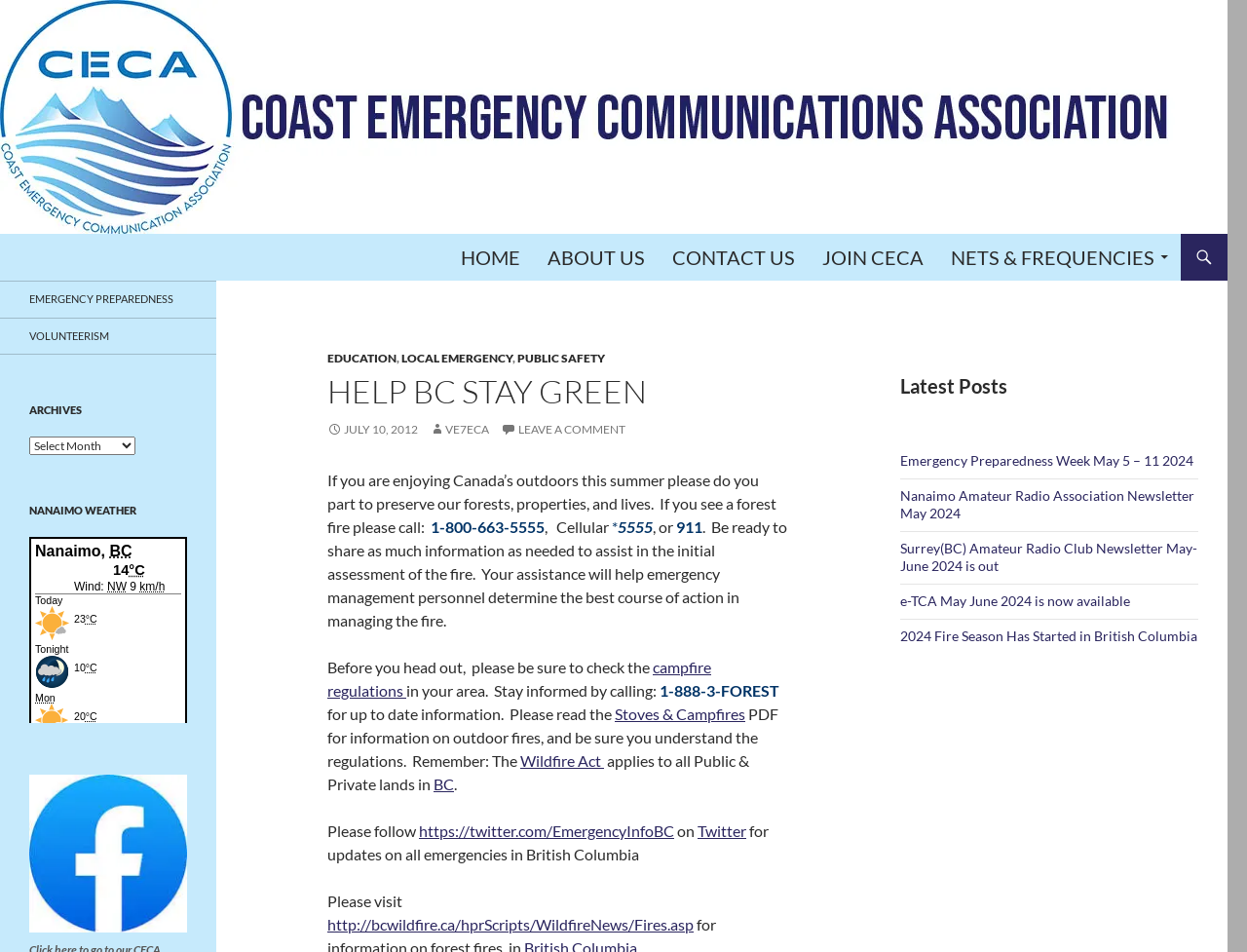Determine the bounding box coordinates for the UI element matching this description: "alt="Coast Emergency Communications Association"".

[0.0, 0.111, 0.984, 0.13]